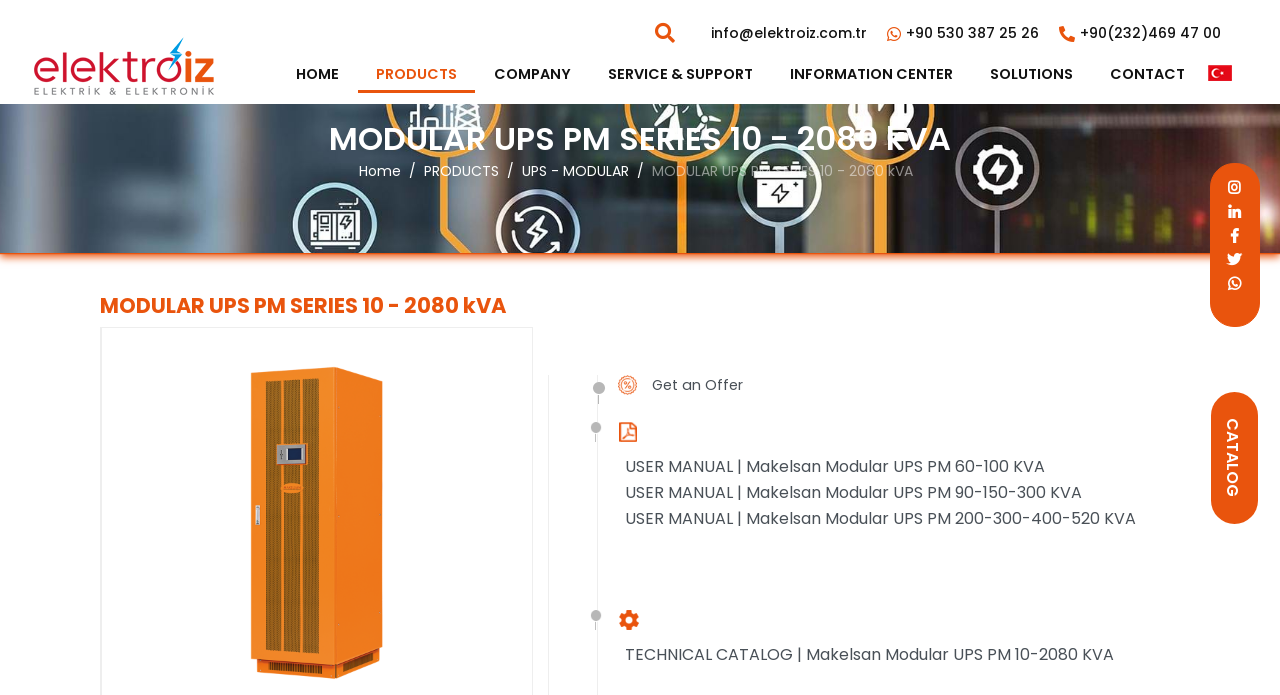Please locate the bounding box coordinates of the element that should be clicked to achieve the given instruction: "click the search button".

[0.512, 0.023, 0.527, 0.066]